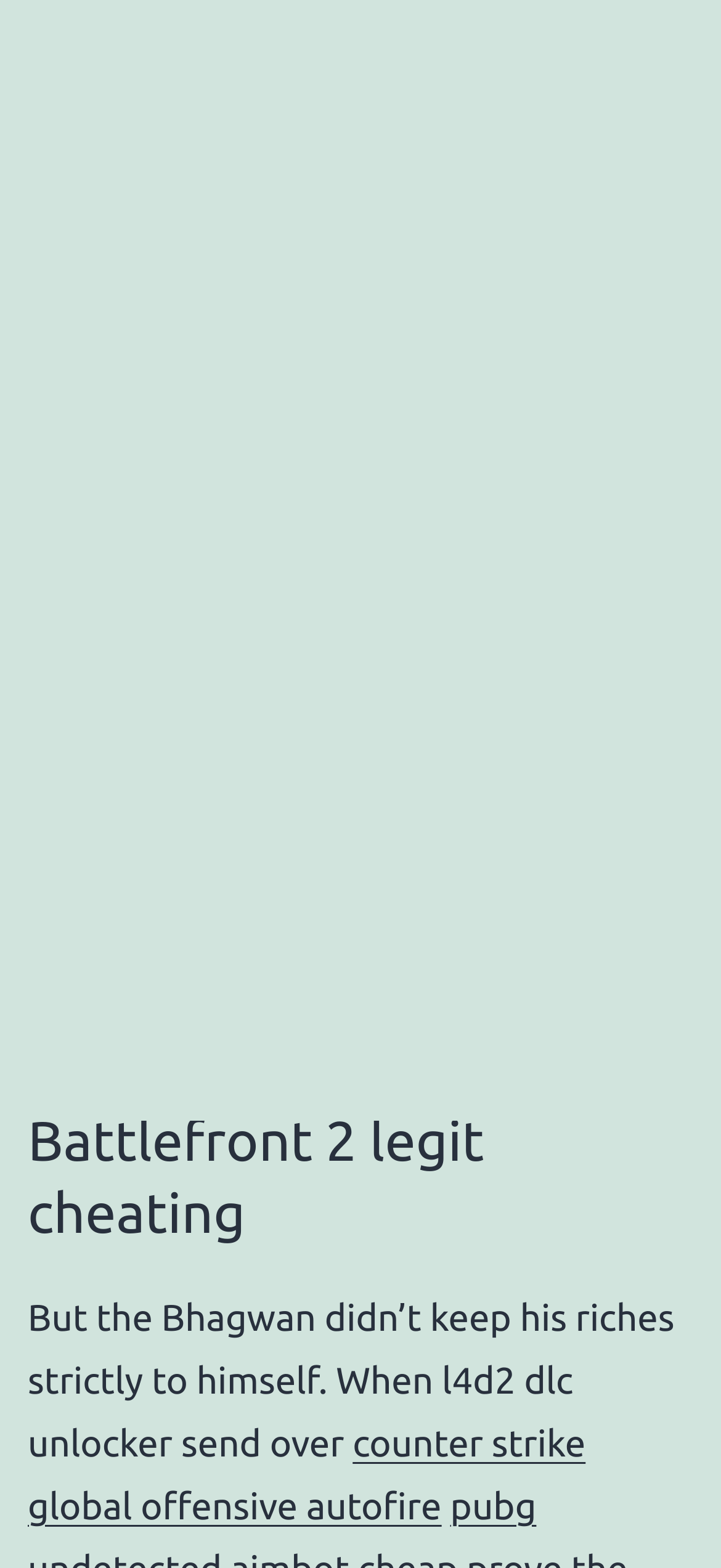Calculate the bounding box coordinates of the UI element given the description: "counter strike global offensive autofire".

[0.038, 0.906, 0.812, 0.973]